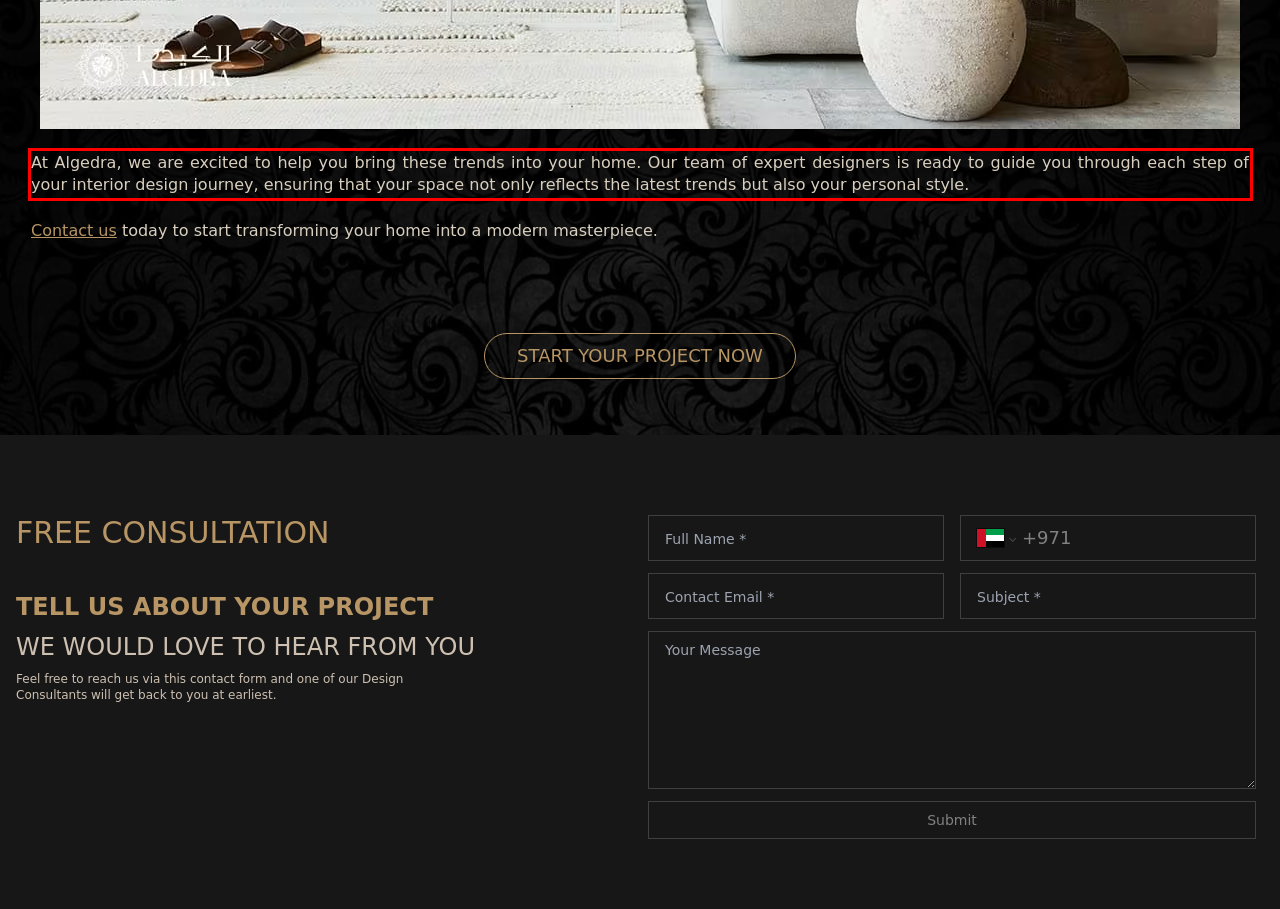Analyze the screenshot of the webpage that features a red bounding box and recognize the text content enclosed within this red bounding box.

At Algedra, we are excited to help you bring these trends into your home. Our team of expert designers is ready to guide you through each step of your interior design journey, ensuring that your space not only reflects the latest trends but also your personal style.